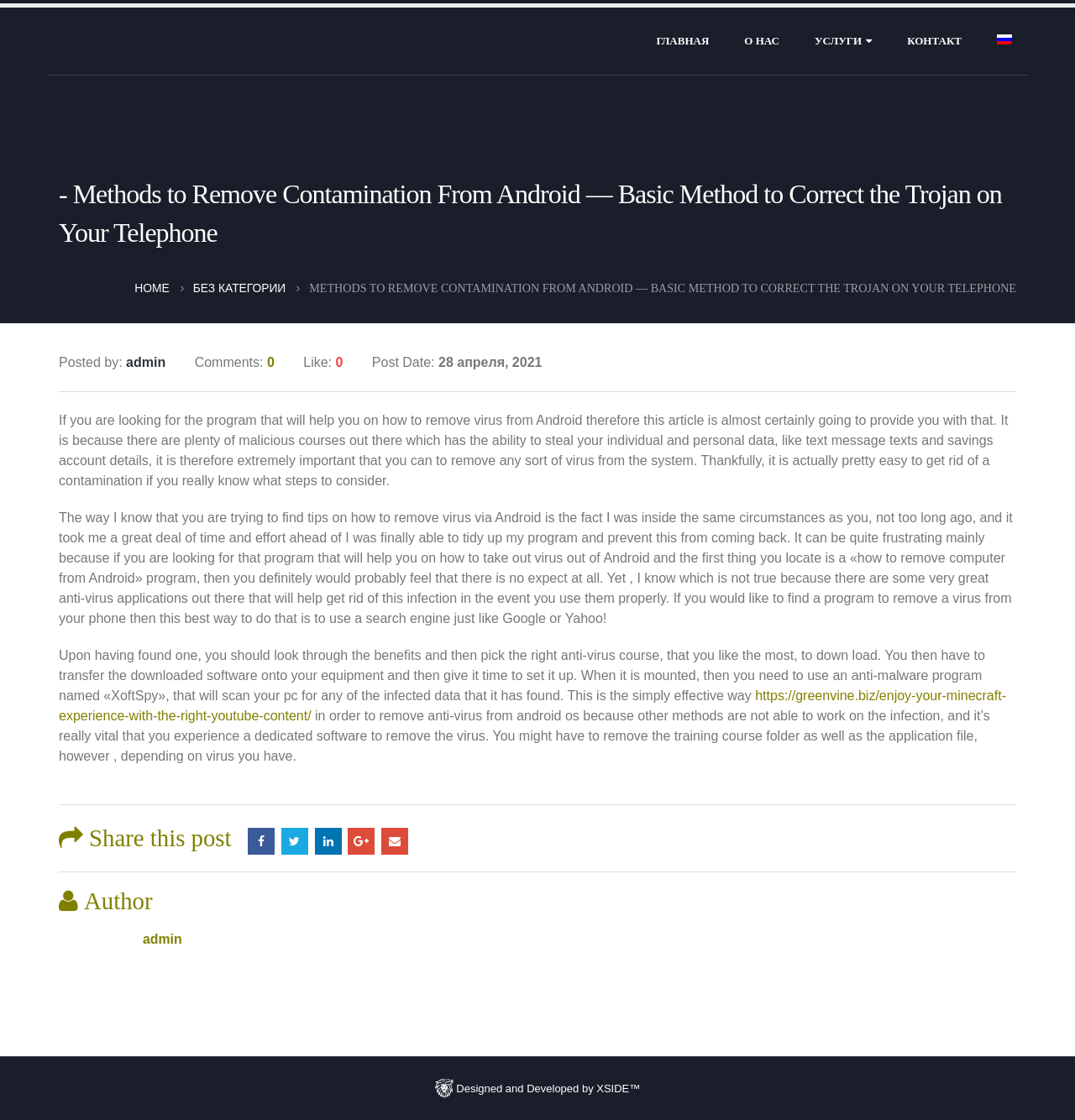Can you provide the bounding box coordinates for the element that should be clicked to implement the instruction: "View the author's profile"?

[0.133, 0.832, 0.169, 0.845]